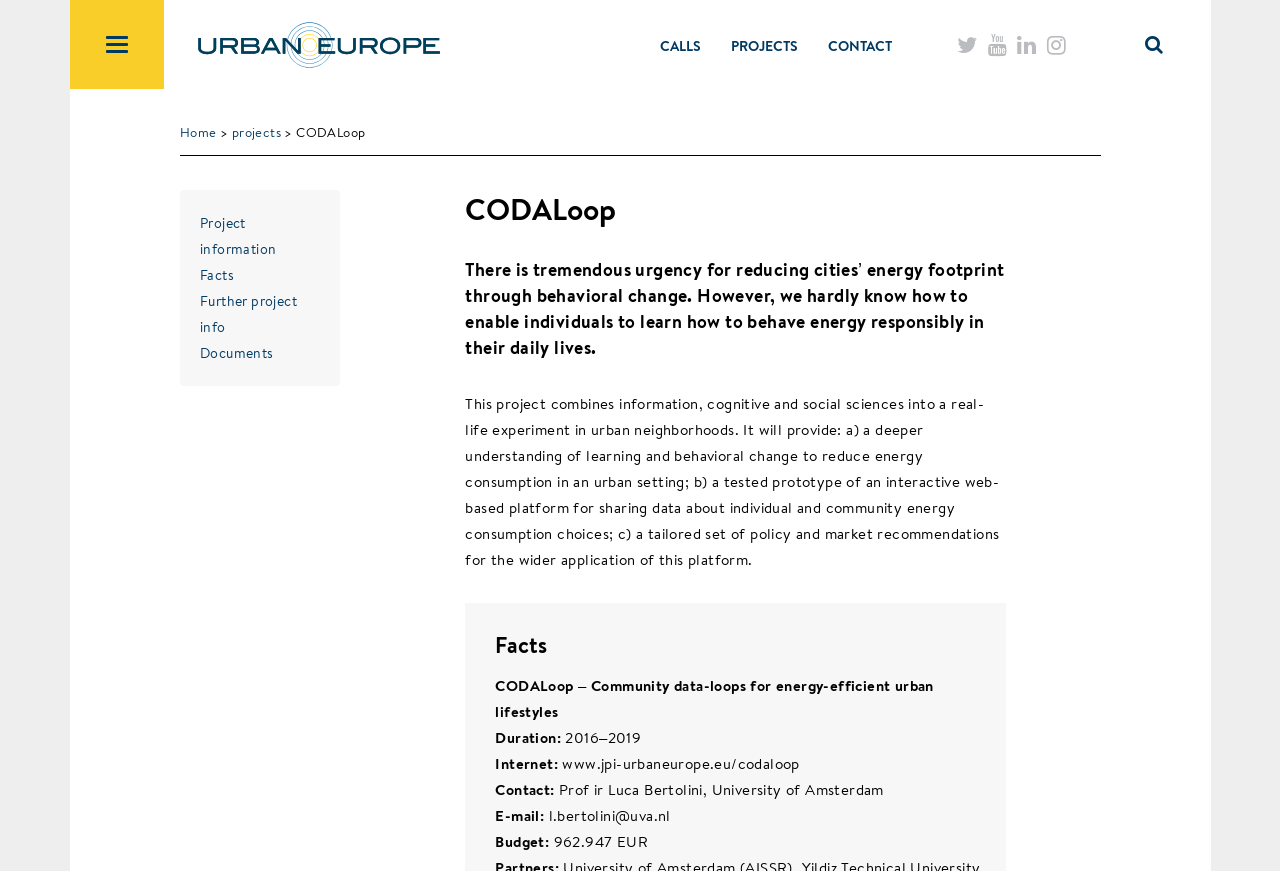Please identify the bounding box coordinates of the area I need to click to accomplish the following instruction: "Click the CALLS link".

[0.504, 0.032, 0.56, 0.082]